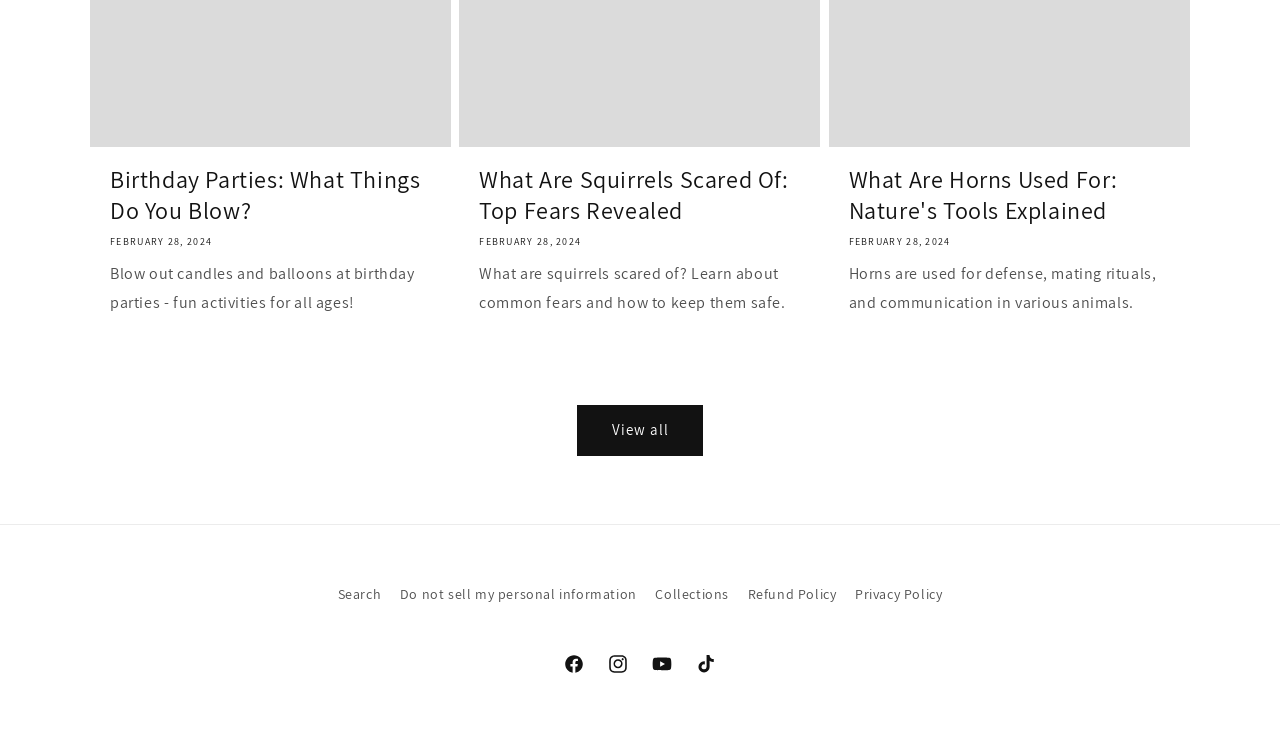Using a single word or phrase, answer the following question: 
What is the topic of the first blog post?

Birthday Parties